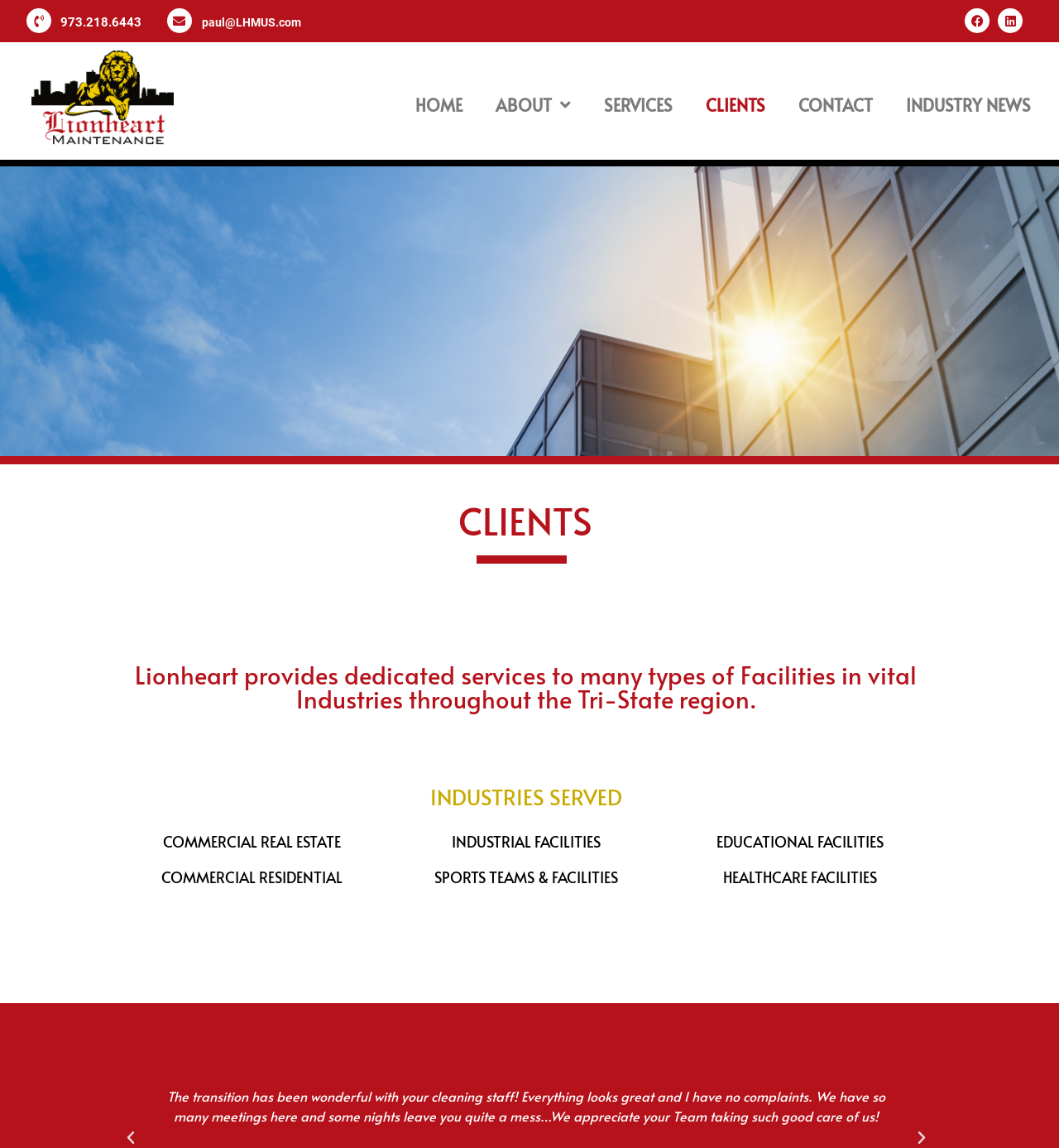Provide the bounding box coordinates for the UI element that is described as: "Envelope".

[0.158, 0.007, 0.181, 0.029]